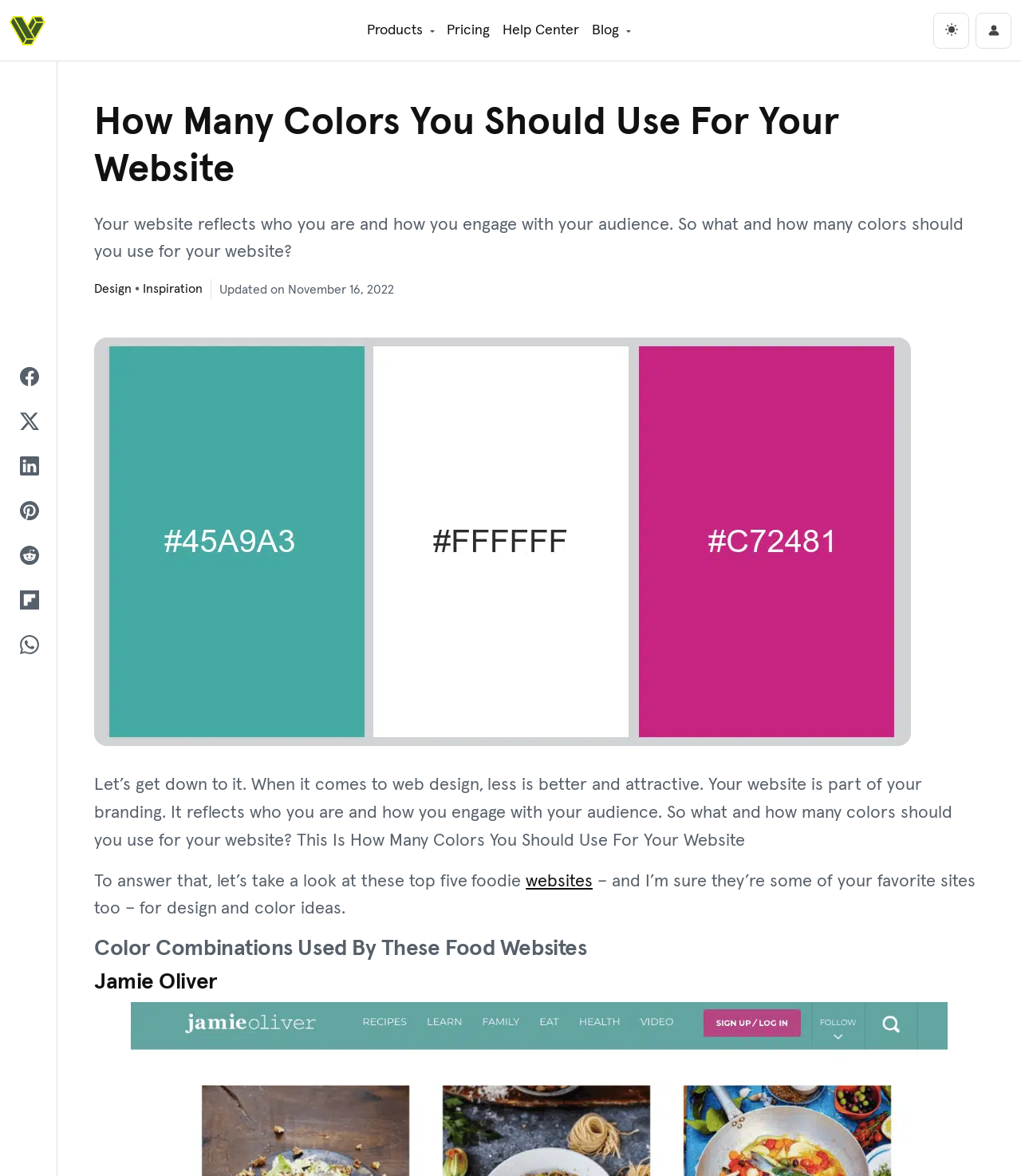Find the bounding box coordinates of the clickable area required to complete the following action: "Explore the 'Inspiration' section".

[0.14, 0.24, 0.198, 0.251]